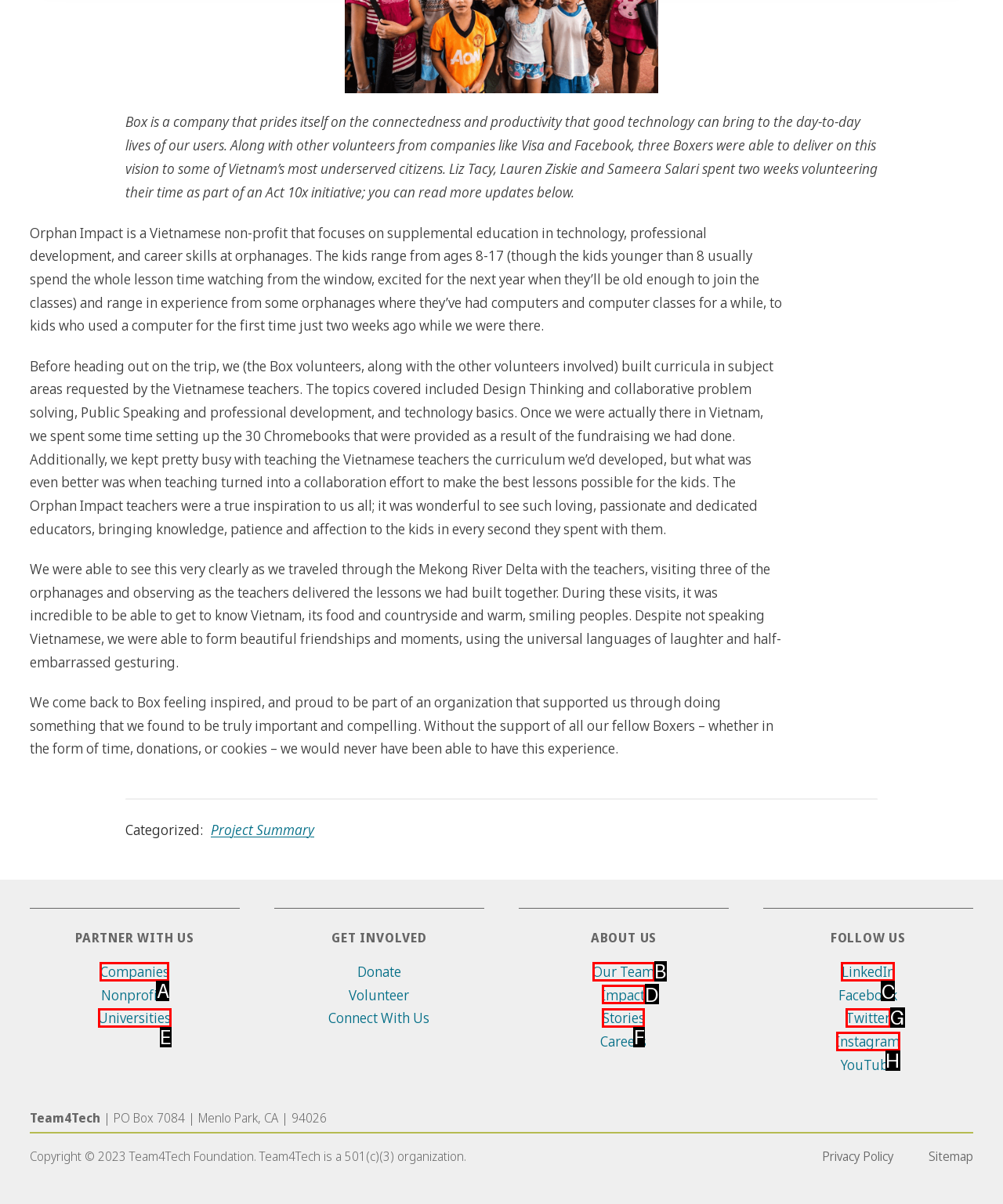Choose the HTML element to click for this instruction: Follow on LinkedIn Answer with the letter of the correct choice from the given options.

C